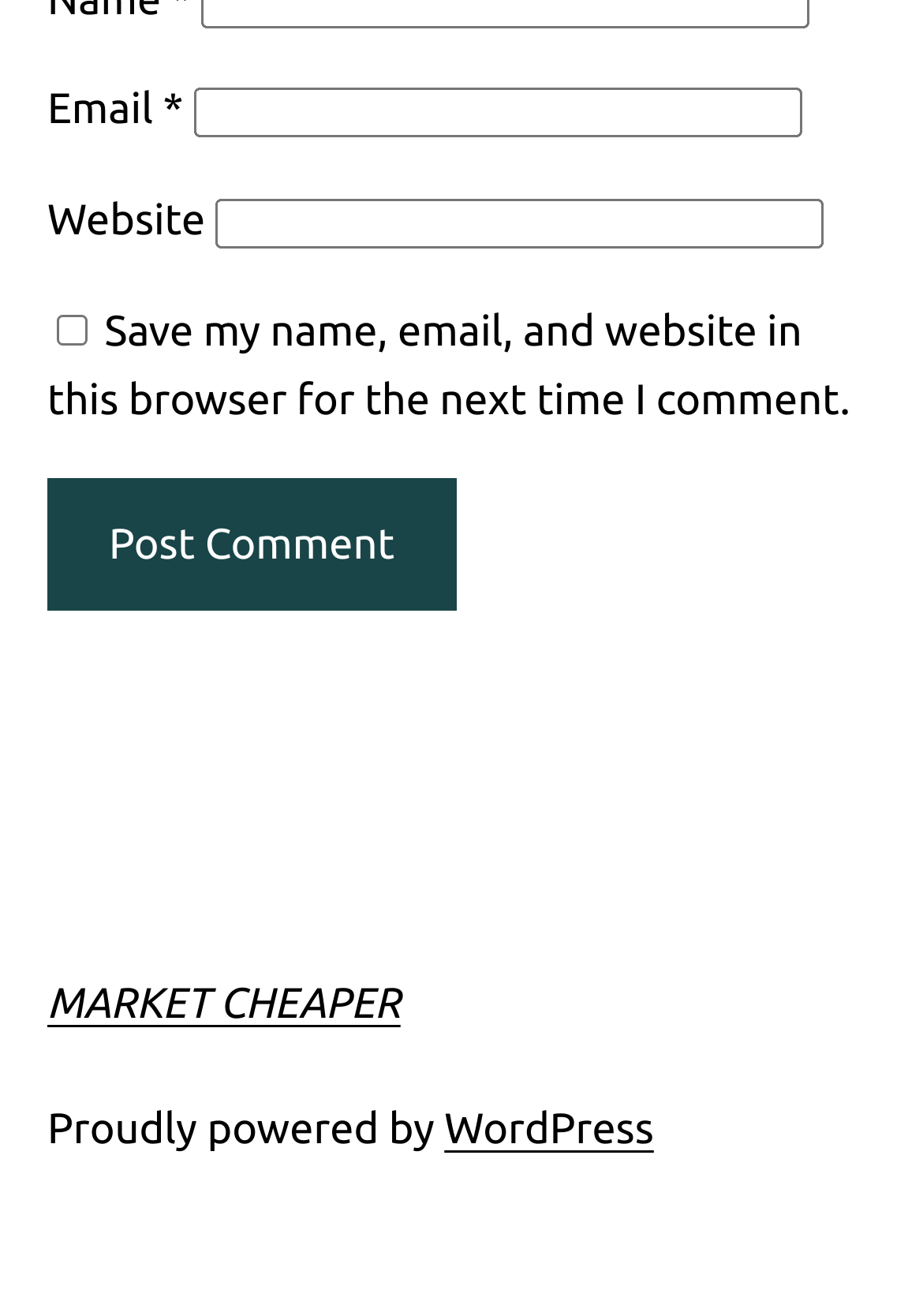What is the name of the platform powering the website?
Examine the screenshot and reply with a single word or phrase.

WordPress